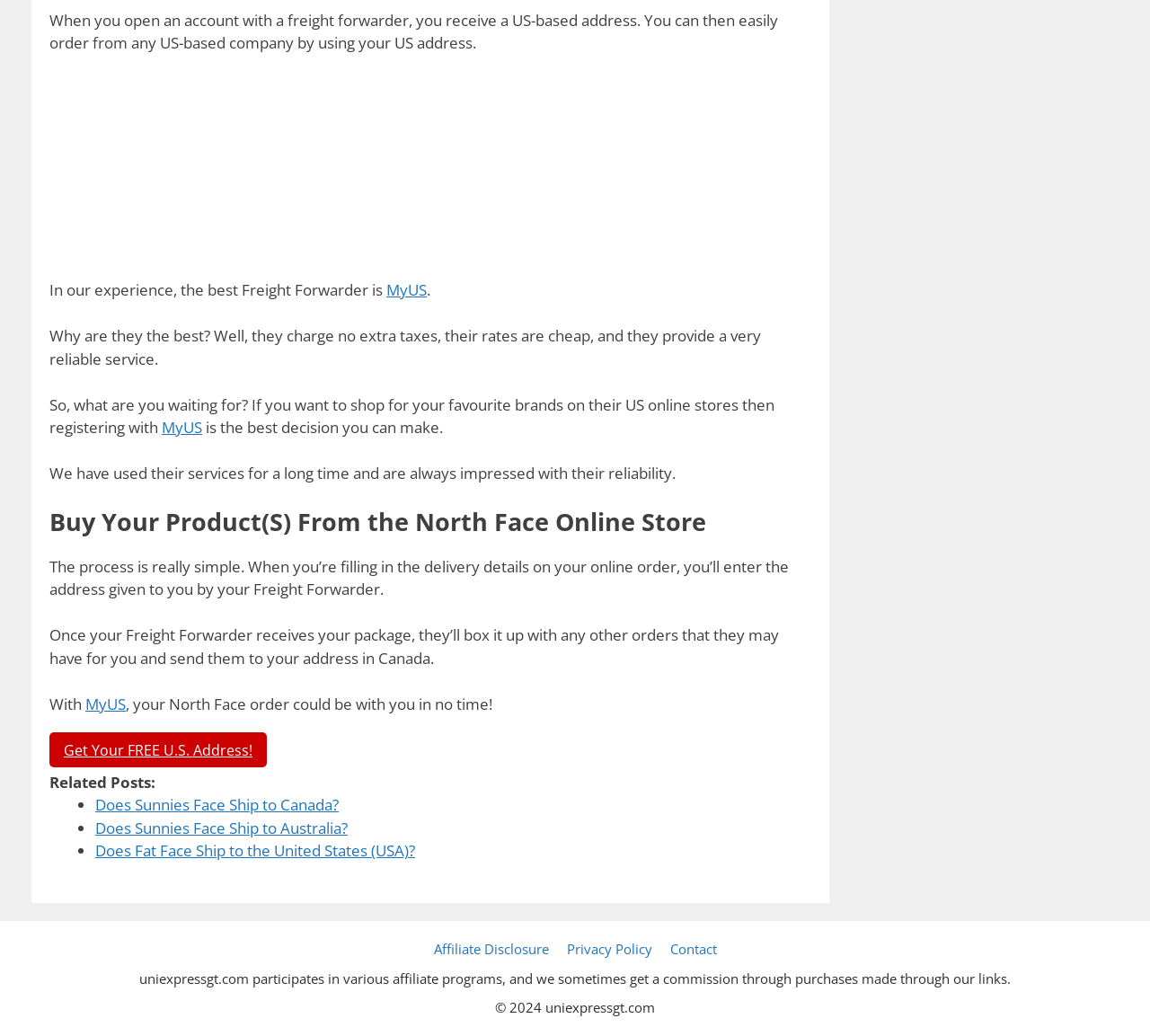Pinpoint the bounding box coordinates of the element you need to click to execute the following instruction: "Register with MyUS". The bounding box should be represented by four float numbers between 0 and 1, in the format [left, top, right, bottom].

[0.141, 0.408, 0.176, 0.428]